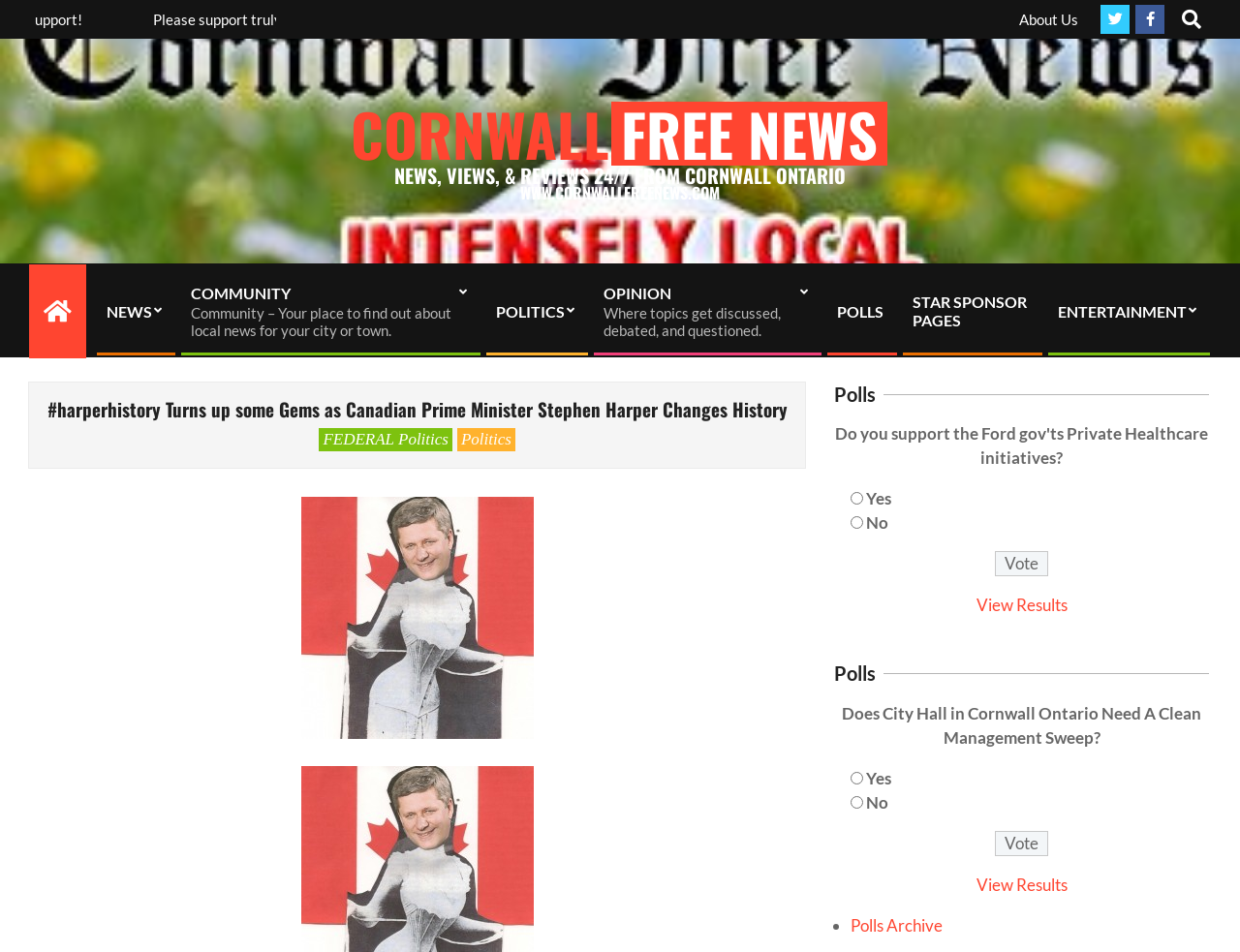Please find the bounding box coordinates of the section that needs to be clicked to achieve this instruction: "Go to Polls Archive".

[0.686, 0.961, 0.76, 0.982]